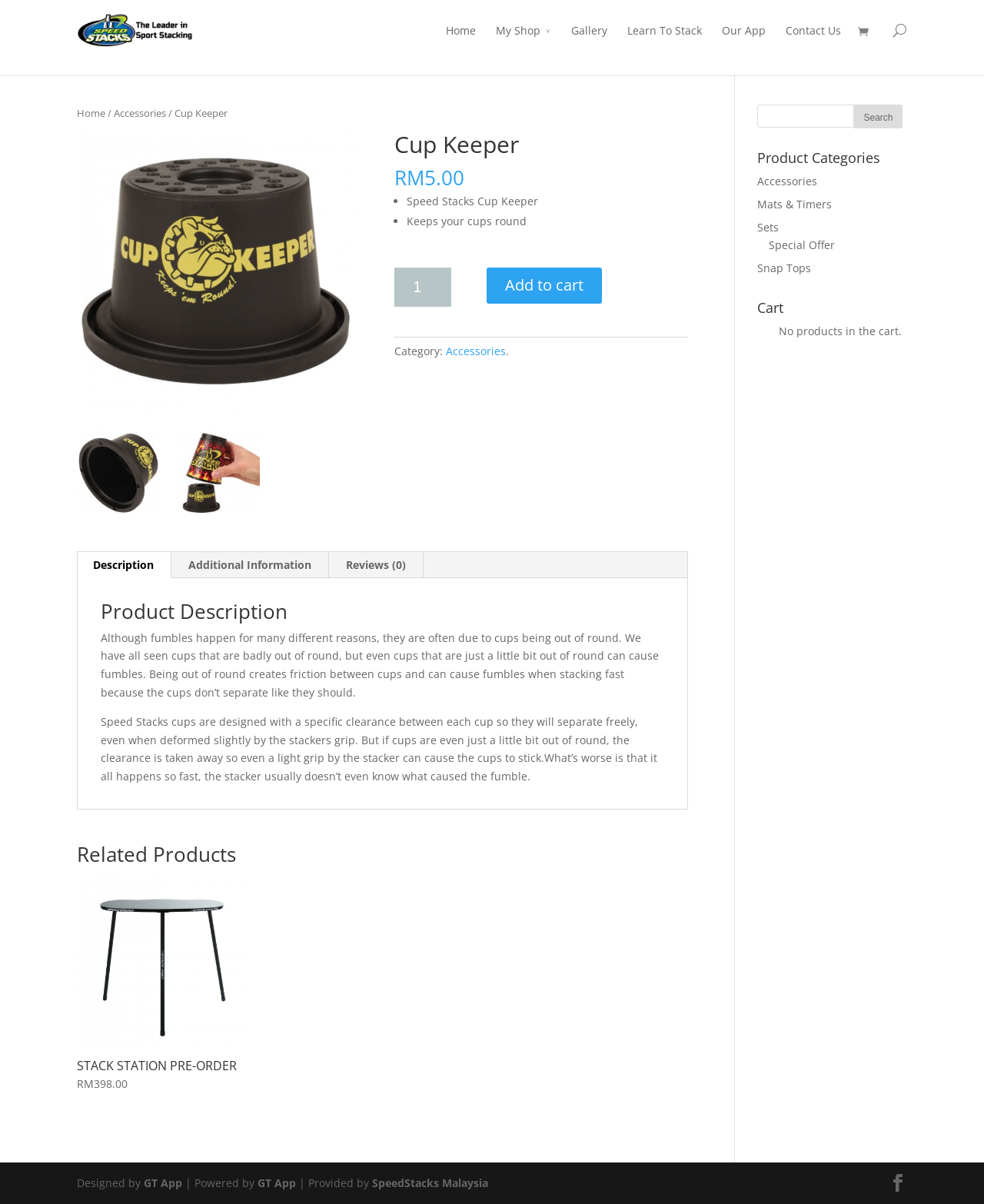Describe the webpage meticulously, covering all significant aspects.

This webpage is about a product called "Cup Keeper" from Speedstacks Malaysia. At the top, there is a logo image of Speedstacks Malaysia, followed by a navigation menu with links to "Home", "My Shop", "Gallery", "Learn To Stack", "Our App", and "Contact Us". 

Below the navigation menu, there is a prominent image of the Cup Keeper product, with a heading "Cup Keeper" and a price tag of "RM5.00". The product description is listed in bullet points, stating that the Cup Keeper helps to keep cups round, preventing fumbles when stacking.

To the right of the product image, there is a "Add to cart" button and a "Qty" spin button to select the quantity. Below the product description, there are links to "Description", "Additional Information", and "Reviews (0)".

Further down, there is a section titled "Product Description" with a detailed text explaining the importance of keeping cups round when stacking. 

The webpage also features a "Related Products" section, showcasing a product called "Stack Station 1F" with a pre-order price of "RM398.00".

On the right side of the webpage, there is a search bar with a "Search" button. Below the search bar, there are links to various product categories, including "Accessories", "Mats & Timers", "Sets", "Special Offer", and "Snap Tops". 

The webpage also displays a "Cart" section, indicating that there are no products in the cart. At the bottom, there is a footer section with links to the website's designer and provider, as well as a copyright notice.